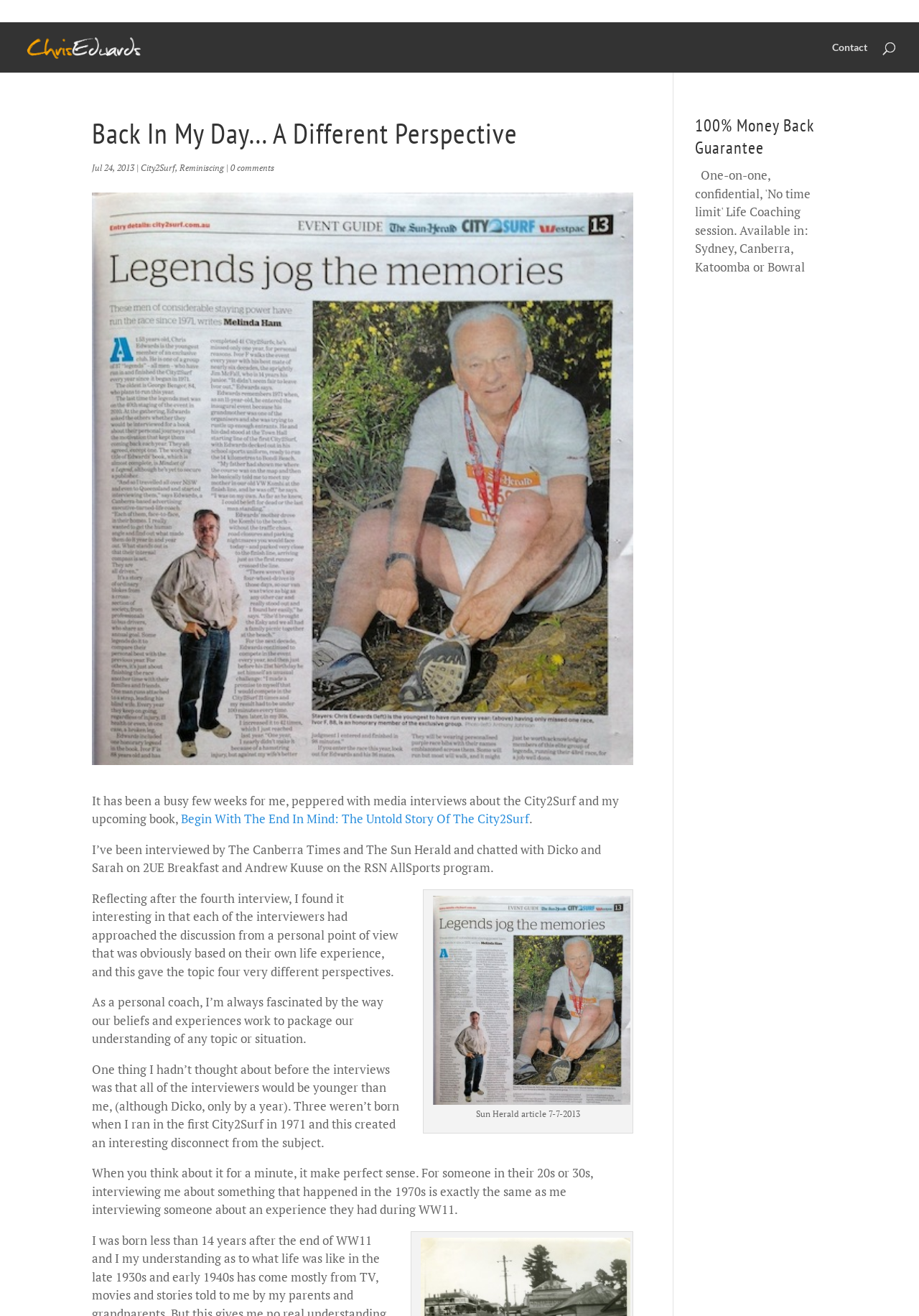Predict the bounding box coordinates of the UI element that matches this description: "0 comments". The coordinates should be in the format [left, top, right, bottom] with each value between 0 and 1.

[0.251, 0.123, 0.298, 0.132]